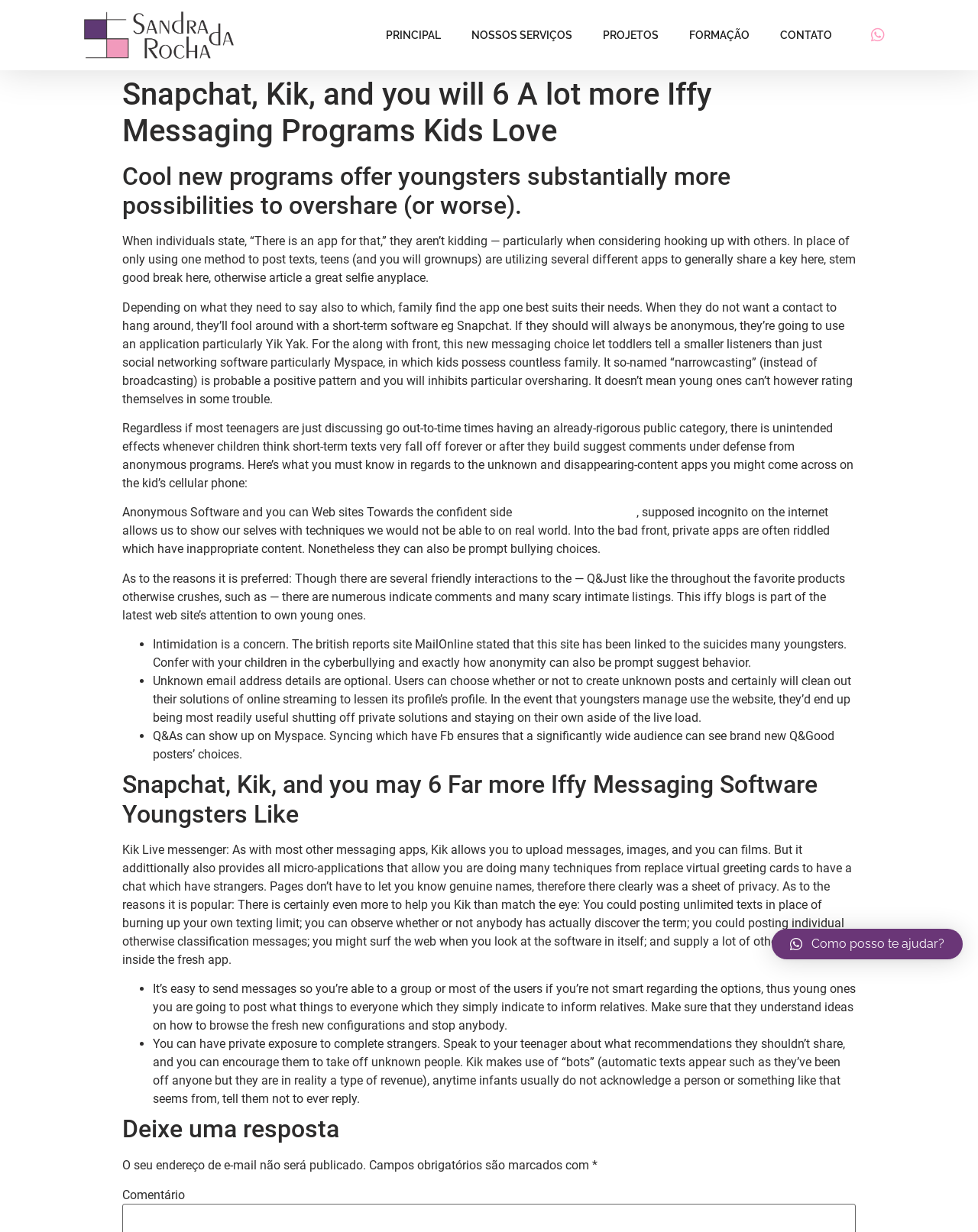Predict the bounding box of the UI element that fits this description: "Dudley Earle Charlesworth Crowther".

None